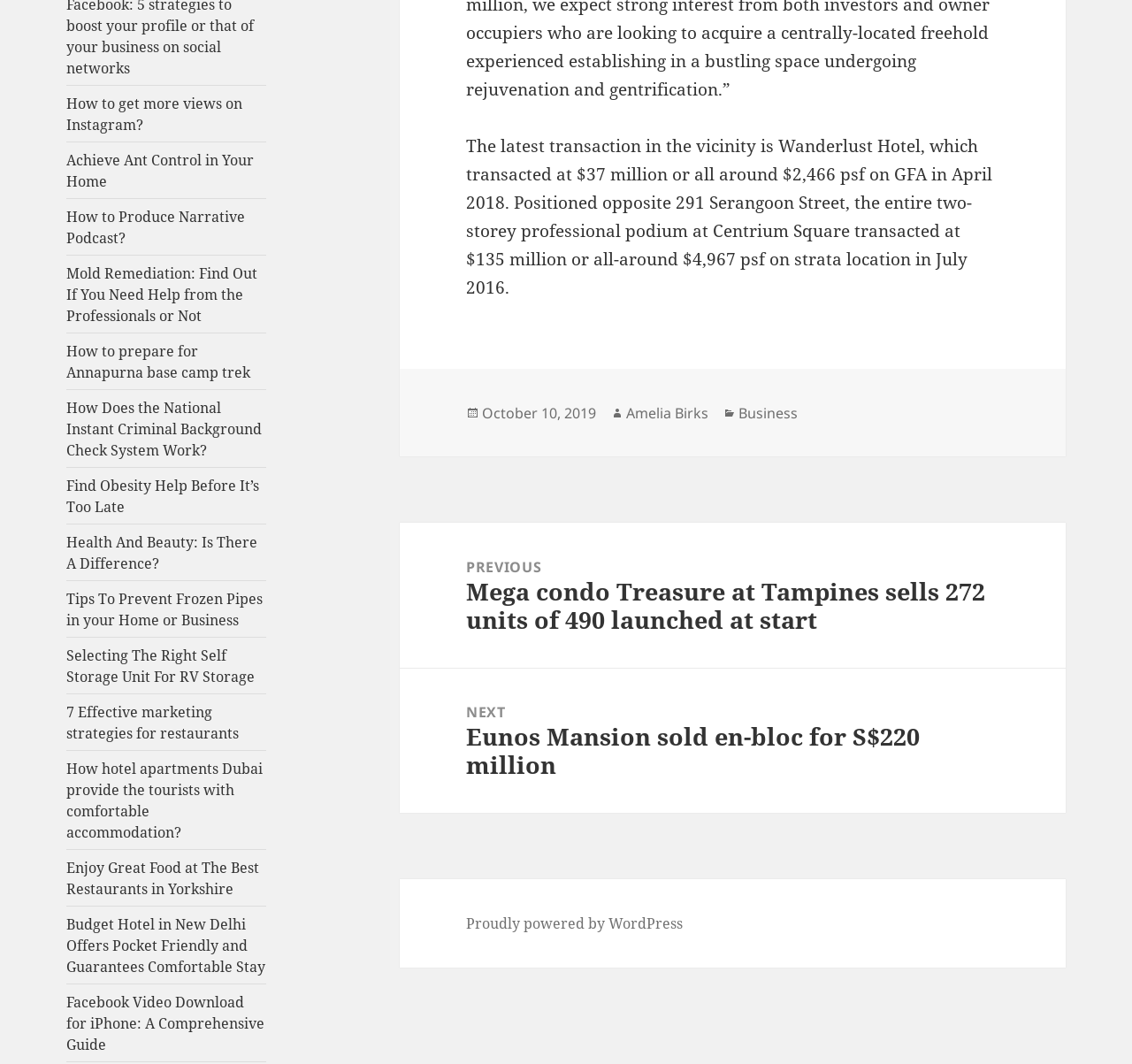Find the bounding box coordinates of the element to click in order to complete the given instruction: "Read the post dated October 10, 2019."

[0.426, 0.379, 0.527, 0.398]